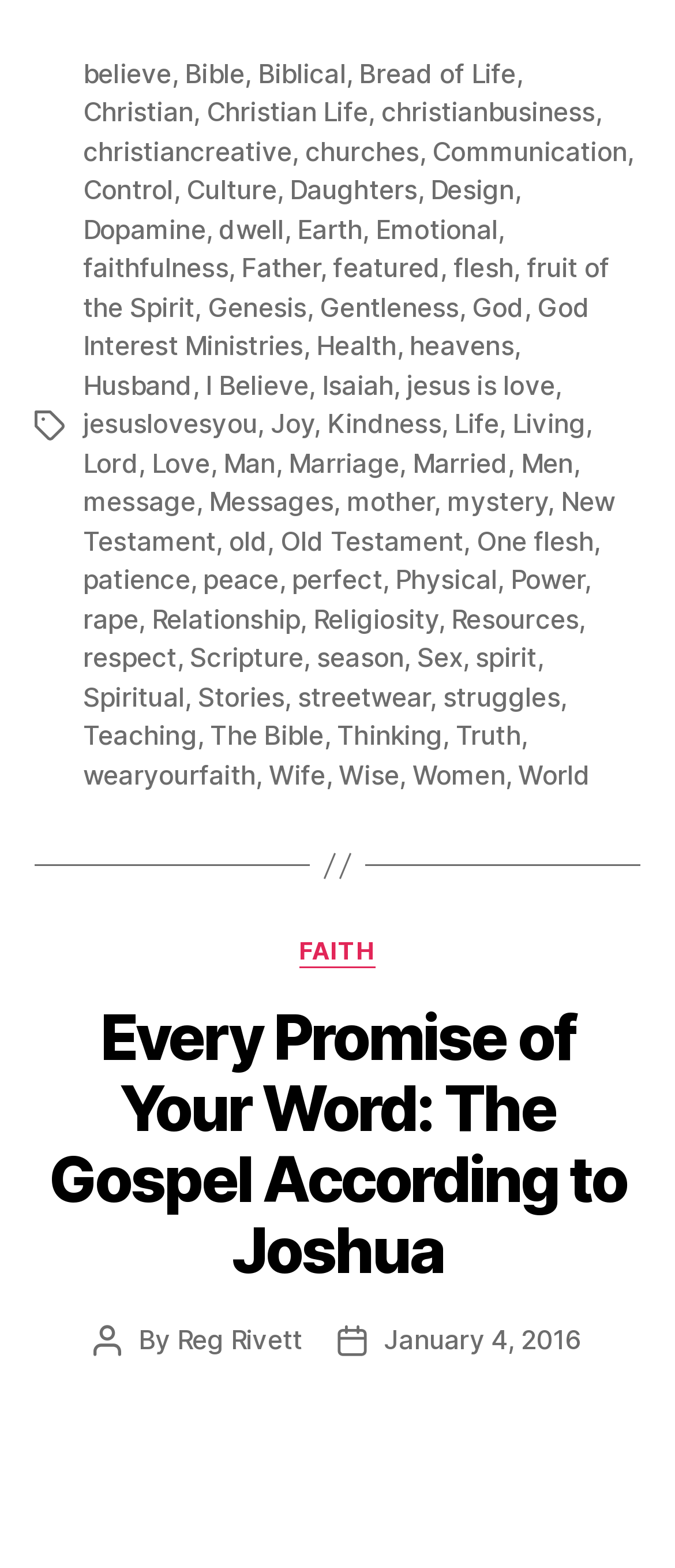Please find the bounding box coordinates of the clickable region needed to complete the following instruction: "Explore the 'fruit of the Spirit' topic". The bounding box coordinates must consist of four float numbers between 0 and 1, i.e., [left, top, right, bottom].

[0.123, 0.16, 0.903, 0.206]